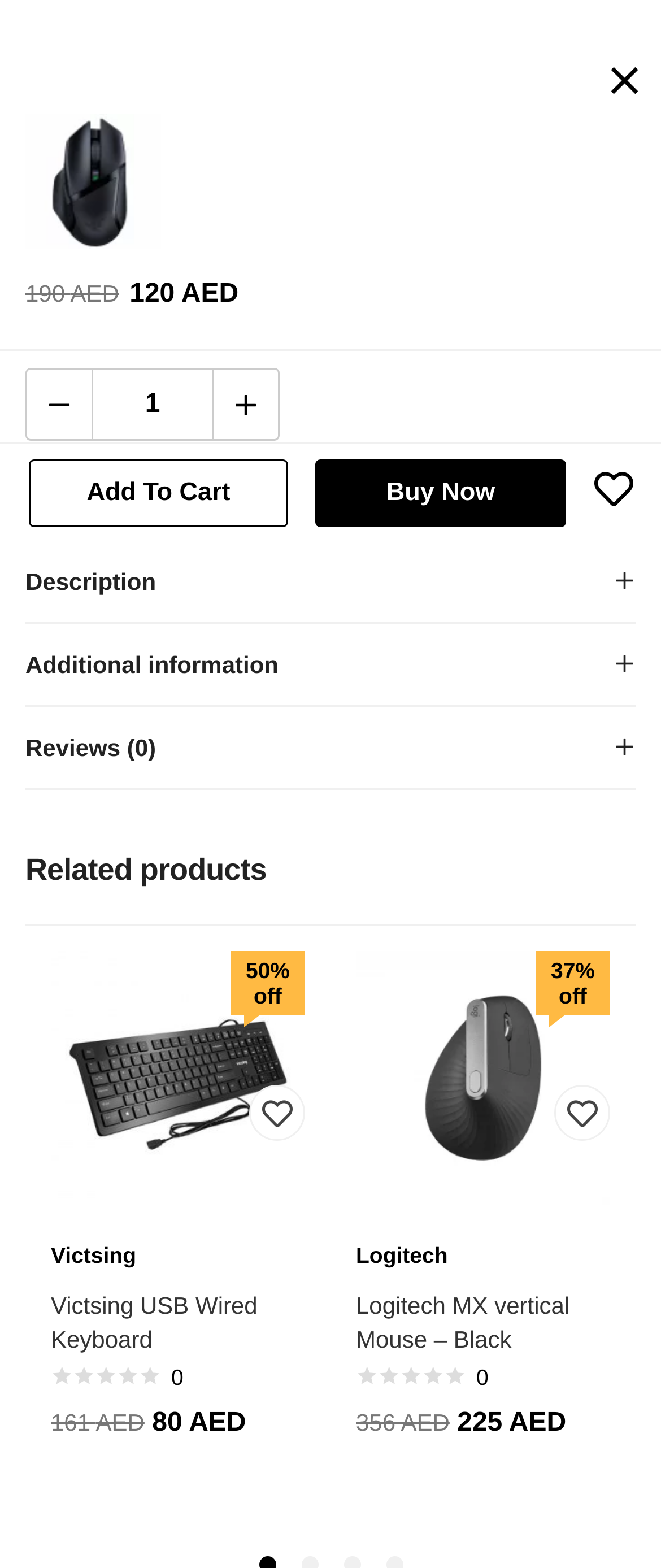Locate the coordinates of the bounding box for the clickable region that fulfills this instruction: "View related products".

[0.038, 0.53, 0.962, 0.59]